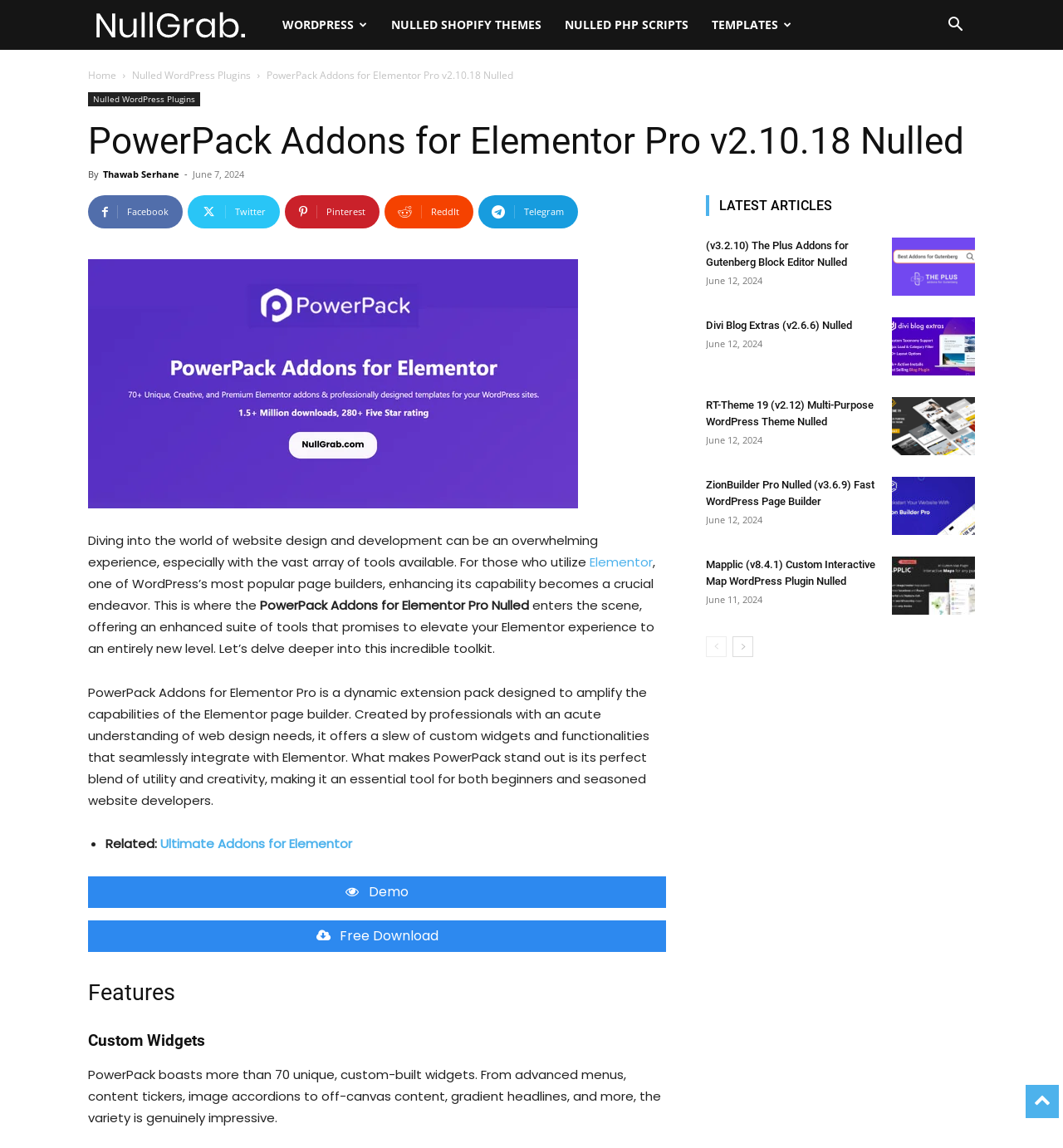Based on the provided description, "Ultimate Addons for Elementor", find the bounding box of the corresponding UI element in the screenshot.

[0.151, 0.727, 0.331, 0.742]